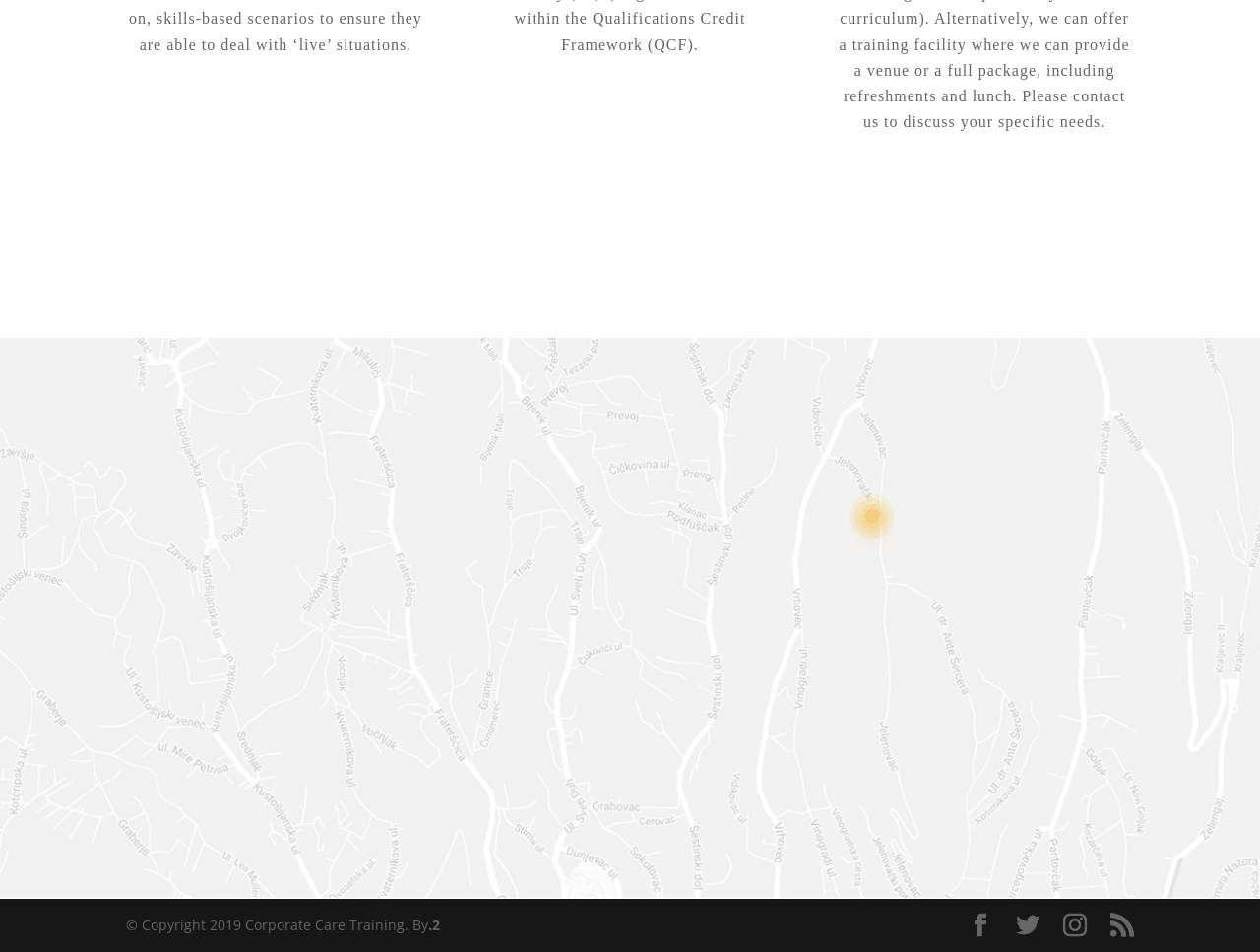Find the bounding box coordinates of the element's region that should be clicked in order to follow the given instruction: "Click the SEND button". The coordinates should consist of four float numbers between 0 and 1, i.e., [left, top, right, bottom].

[0.422, 0.835, 0.481, 0.883]